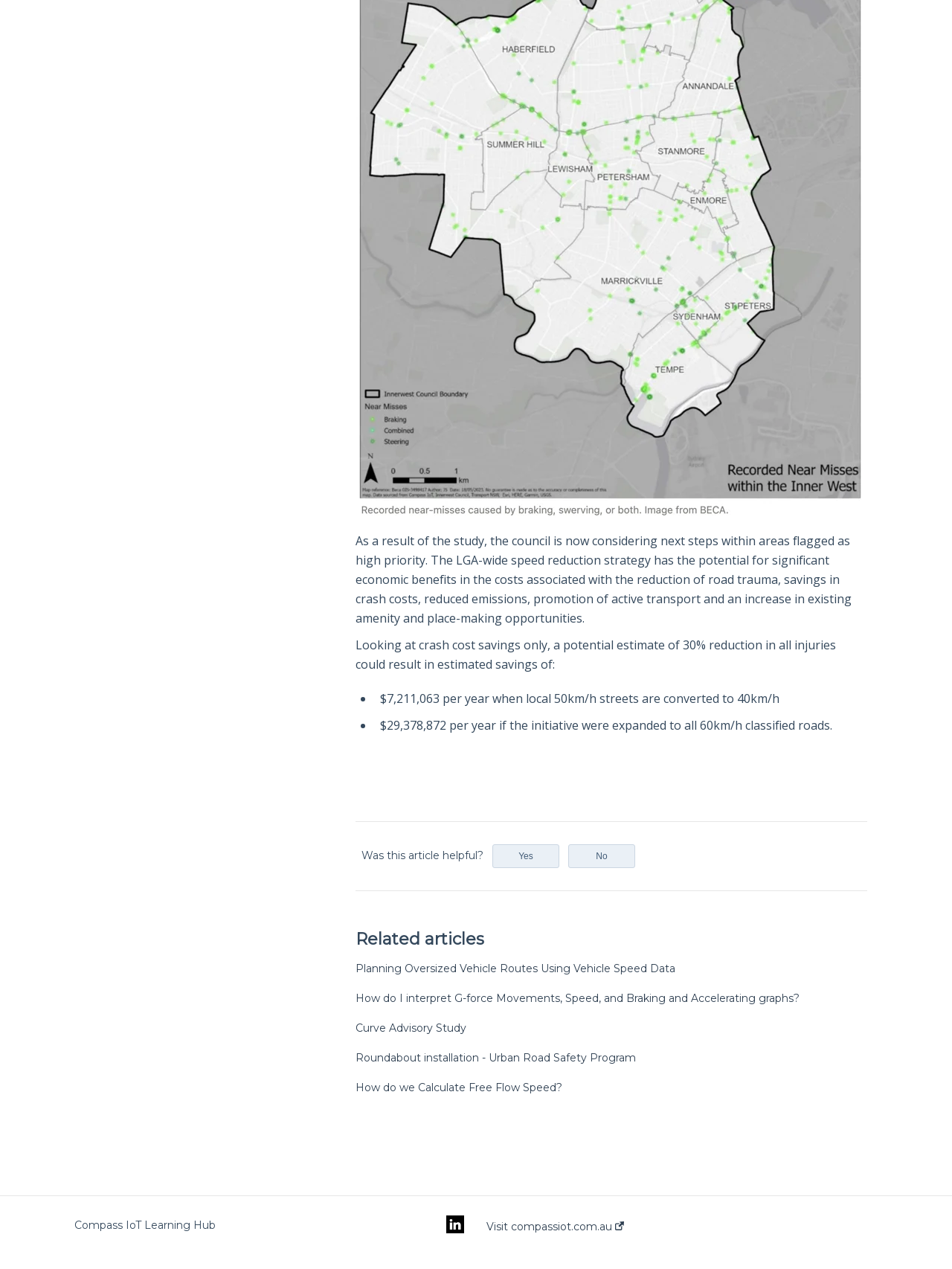How many related articles are listed?
Answer the question with a single word or phrase by looking at the picture.

5